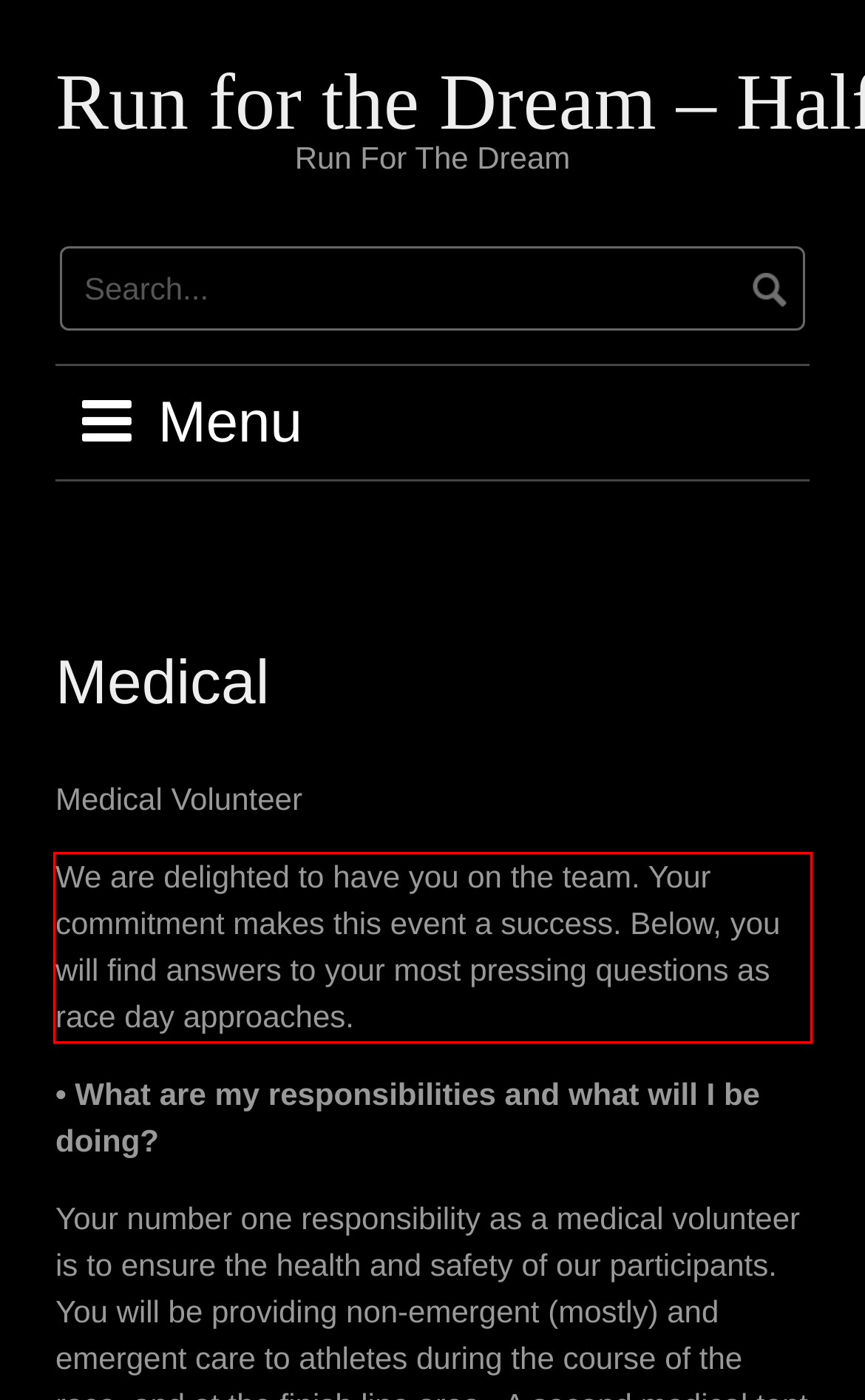In the screenshot of the webpage, find the red bounding box and perform OCR to obtain the text content restricted within this red bounding box.

We are delighted to have you on the team. Your commitment makes this event a success. Below, you will find answers to your most pressing questions as race day approaches.